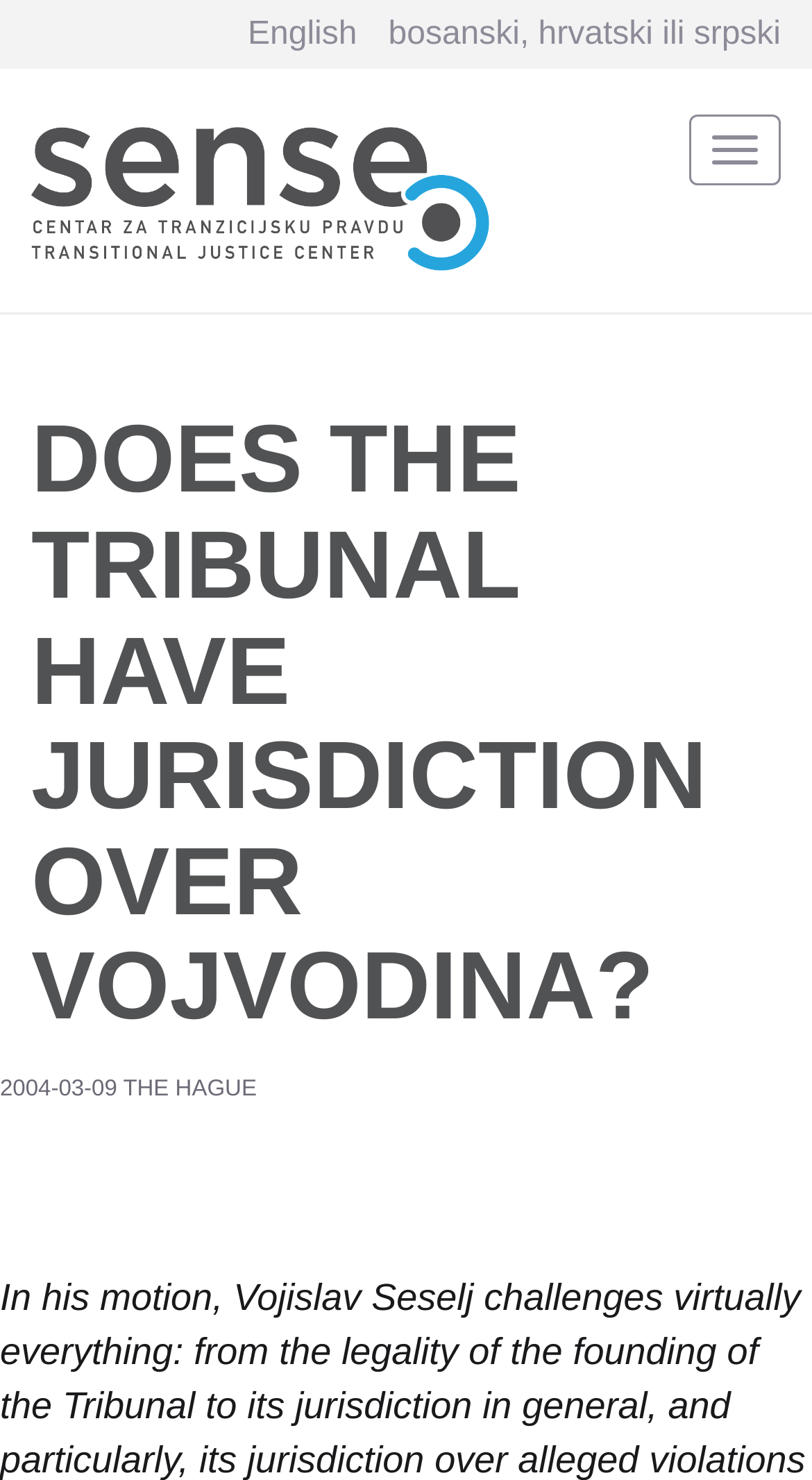How many navigation links are visible?
Answer the question with just one word or phrase using the image.

1